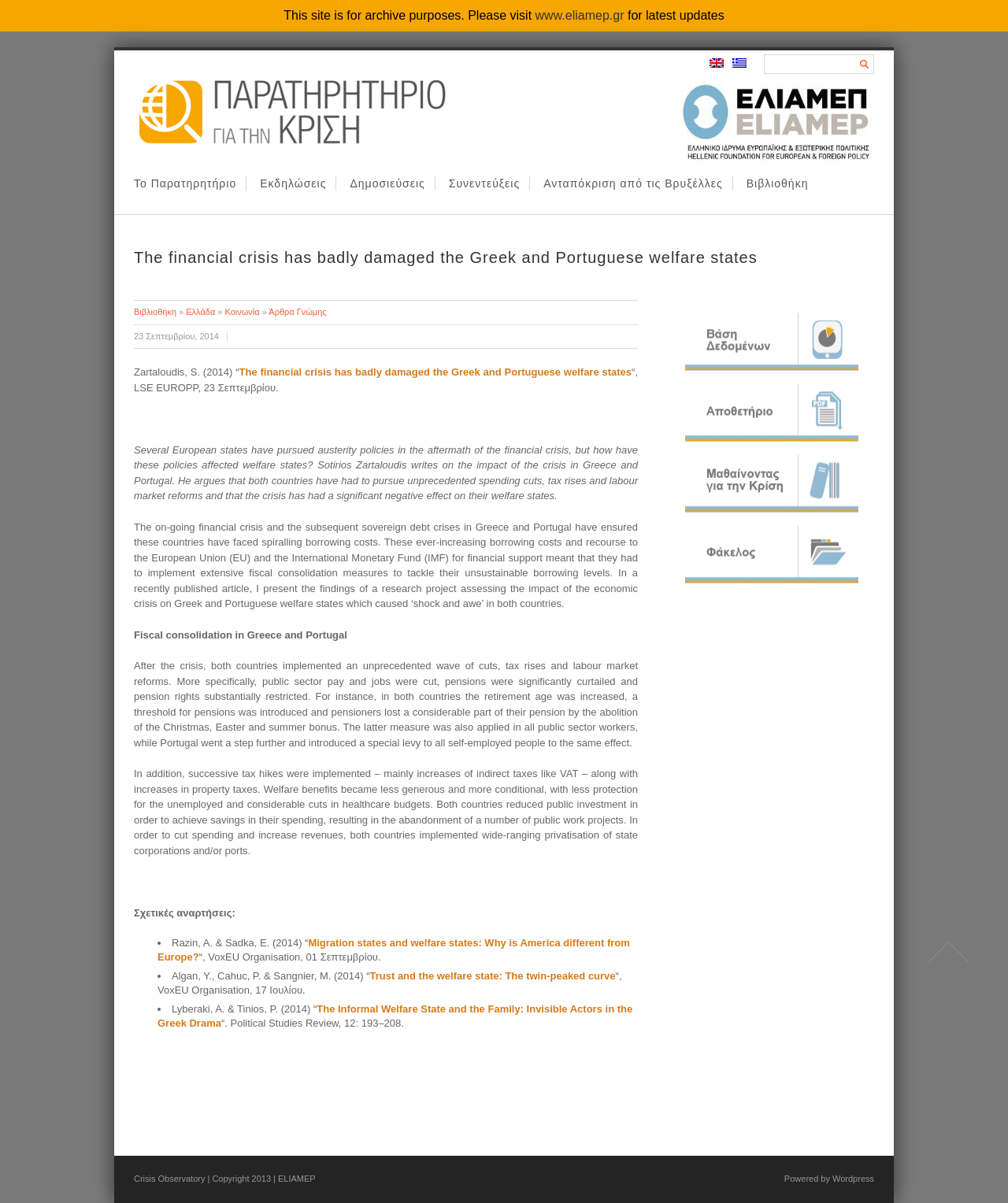Reply to the question below using a single word or brief phrase:
What is the author of the article?

Sotirios Zartaloudis